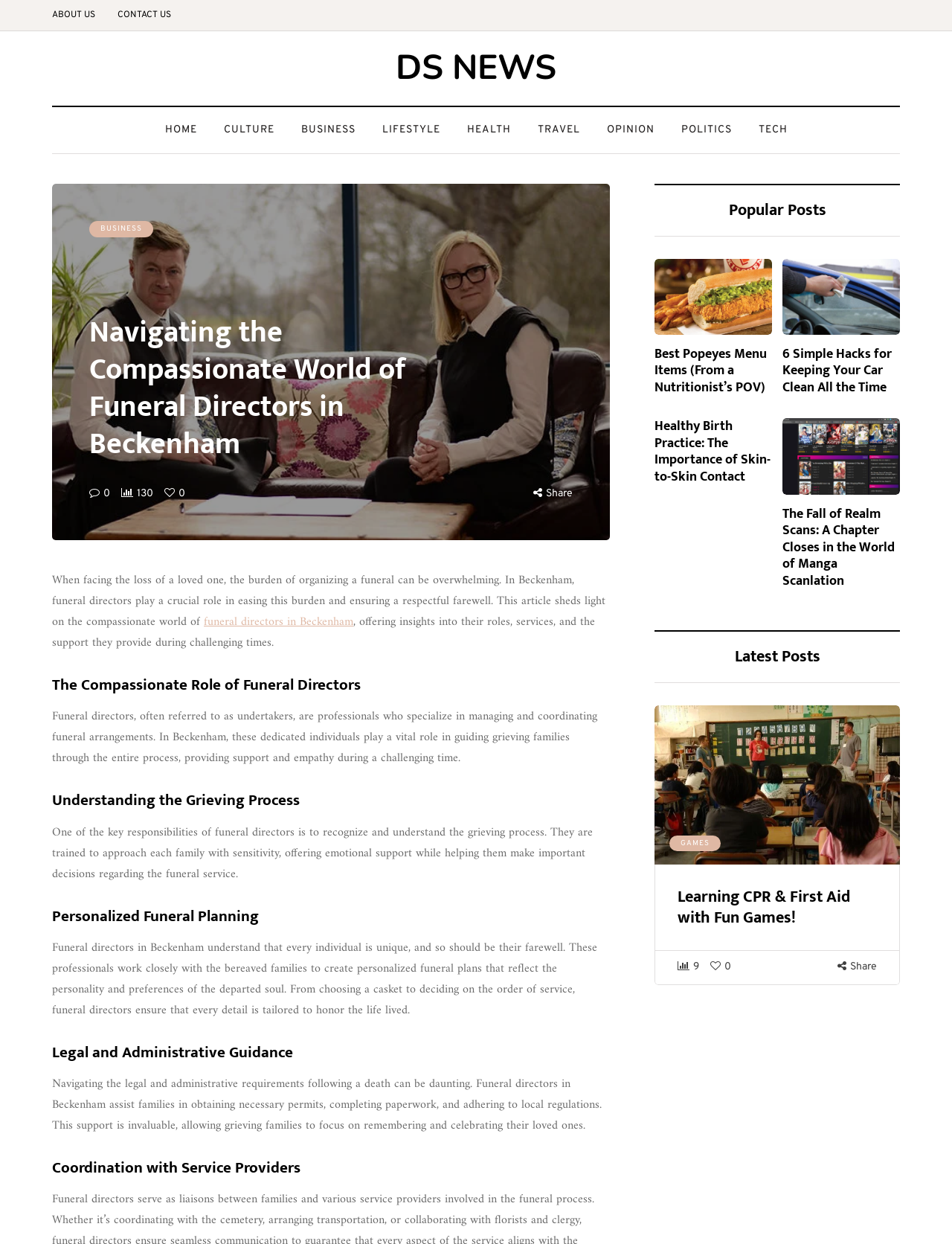Please predict the bounding box coordinates (top-left x, top-left y, bottom-right x, bottom-right y) for the UI element in the screenshot that fits the description: About us

[0.055, 0.0, 0.112, 0.025]